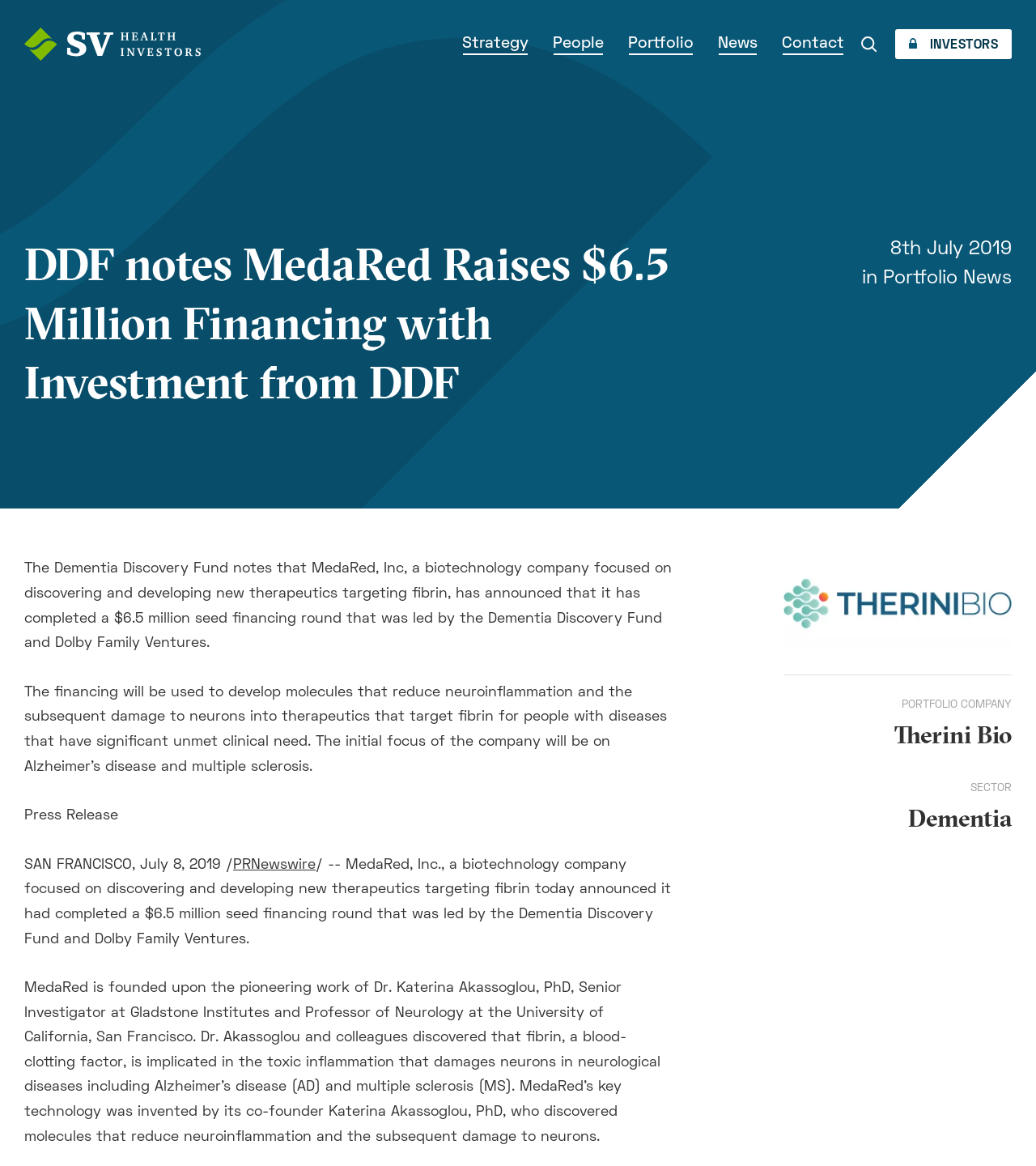Identify the bounding box coordinates of the region that should be clicked to execute the following instruction: "Login to Dementia Discovery Funds".

[0.68, 0.057, 0.977, 0.083]